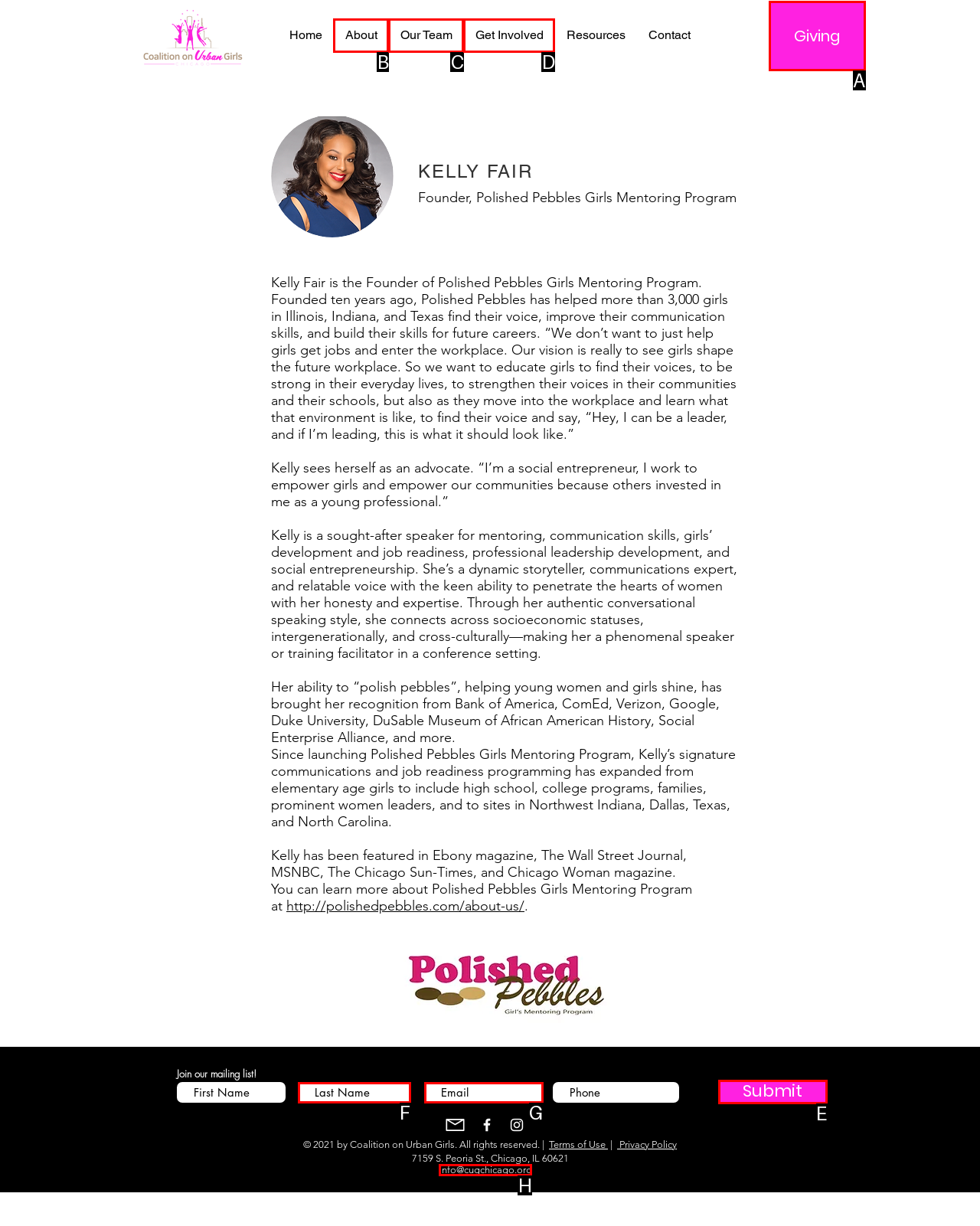Determine the HTML element that aligns with the description: About
Answer by stating the letter of the appropriate option from the available choices.

B